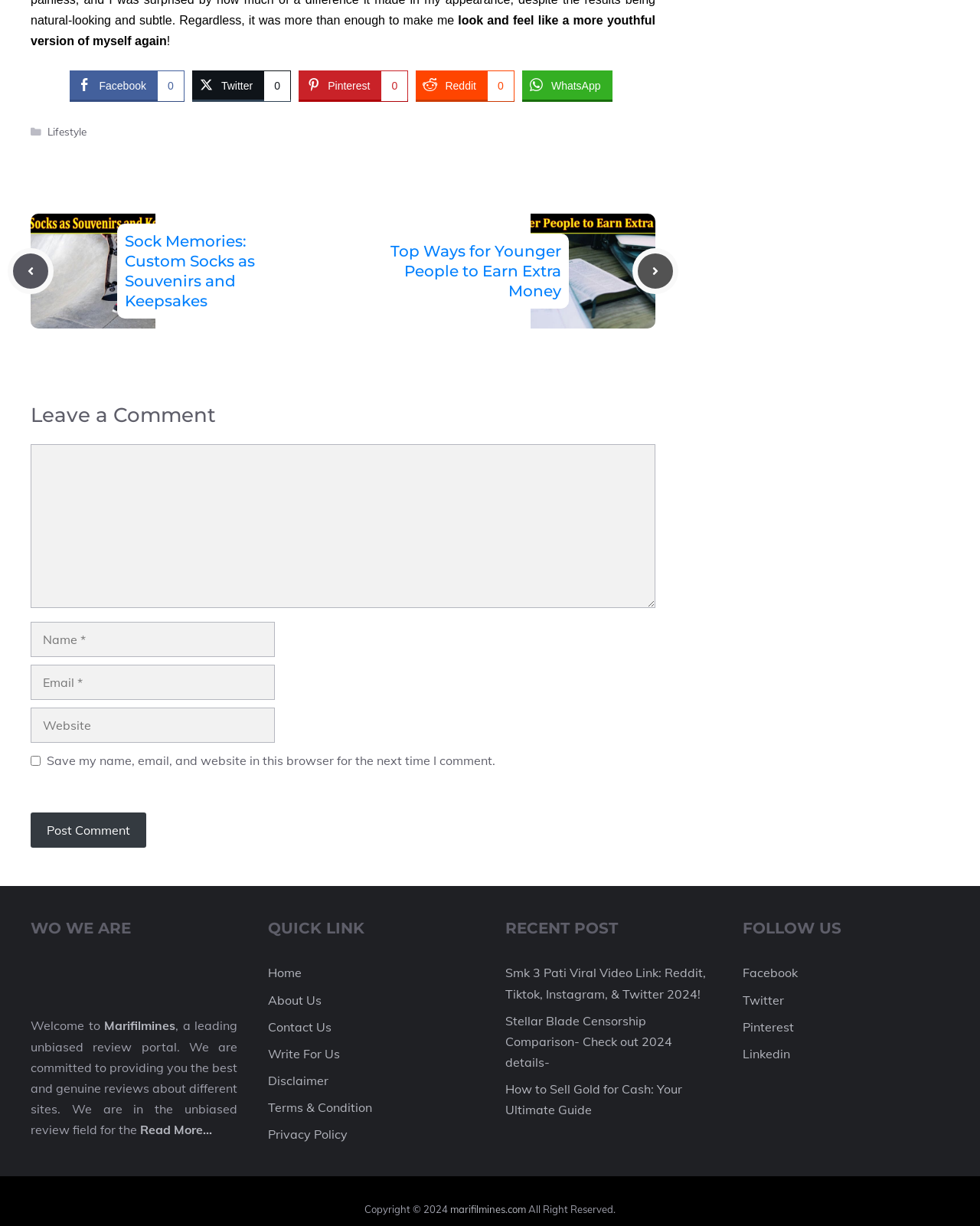How can users leave a comment on the article?
Using the image as a reference, answer with just one word or a short phrase.

Via comment form